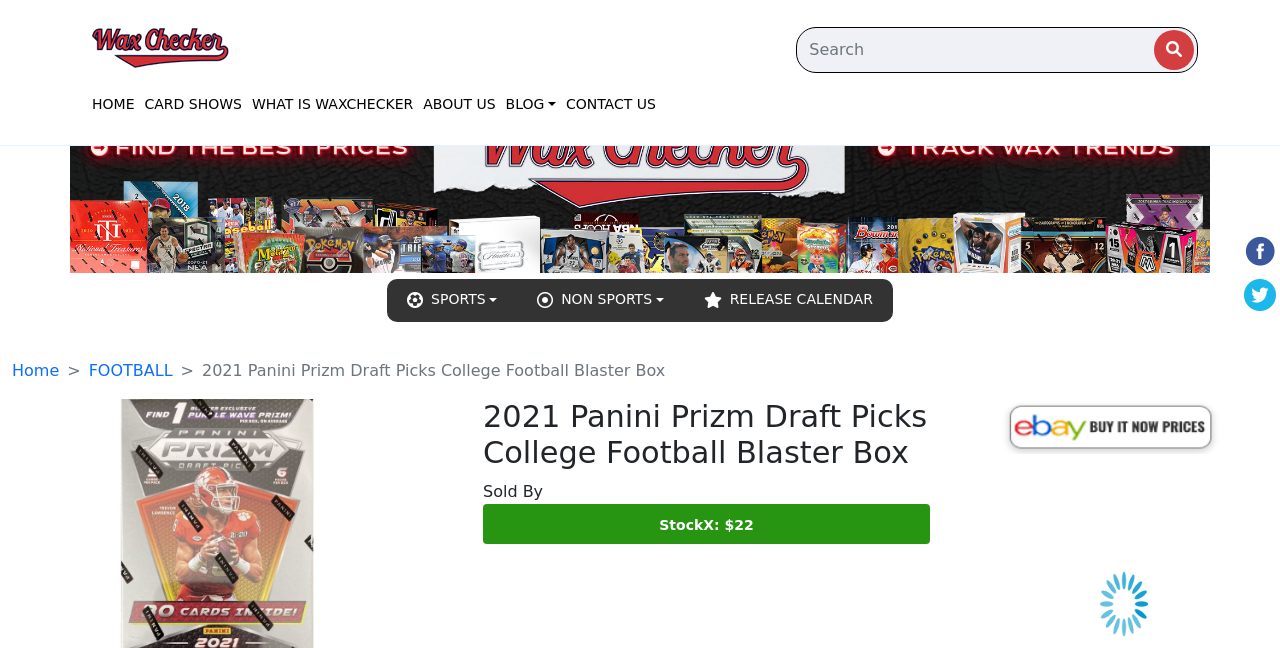How many social media share buttons are on this webpage?
Look at the image and construct a detailed response to the question.

I counted the image elements with the text 'Waxchecker Facebook Share' and 'Waxchecker Twitter Share' which are located at the top of the webpage, indicating that there are two social media share buttons.